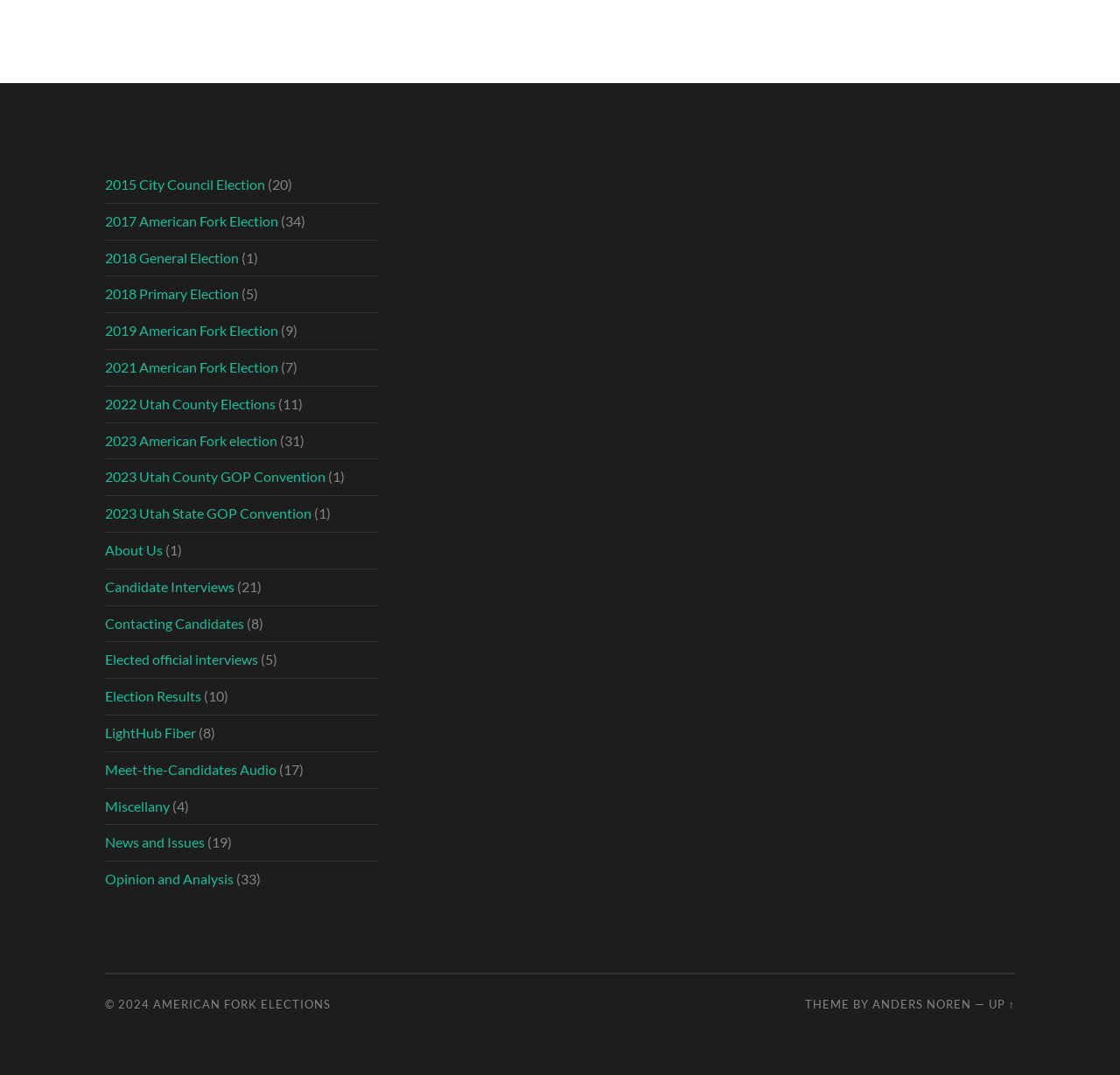Respond with a single word or phrase to the following question: What is the purpose of the 'UP ↑' link?

To go back to the top of the page